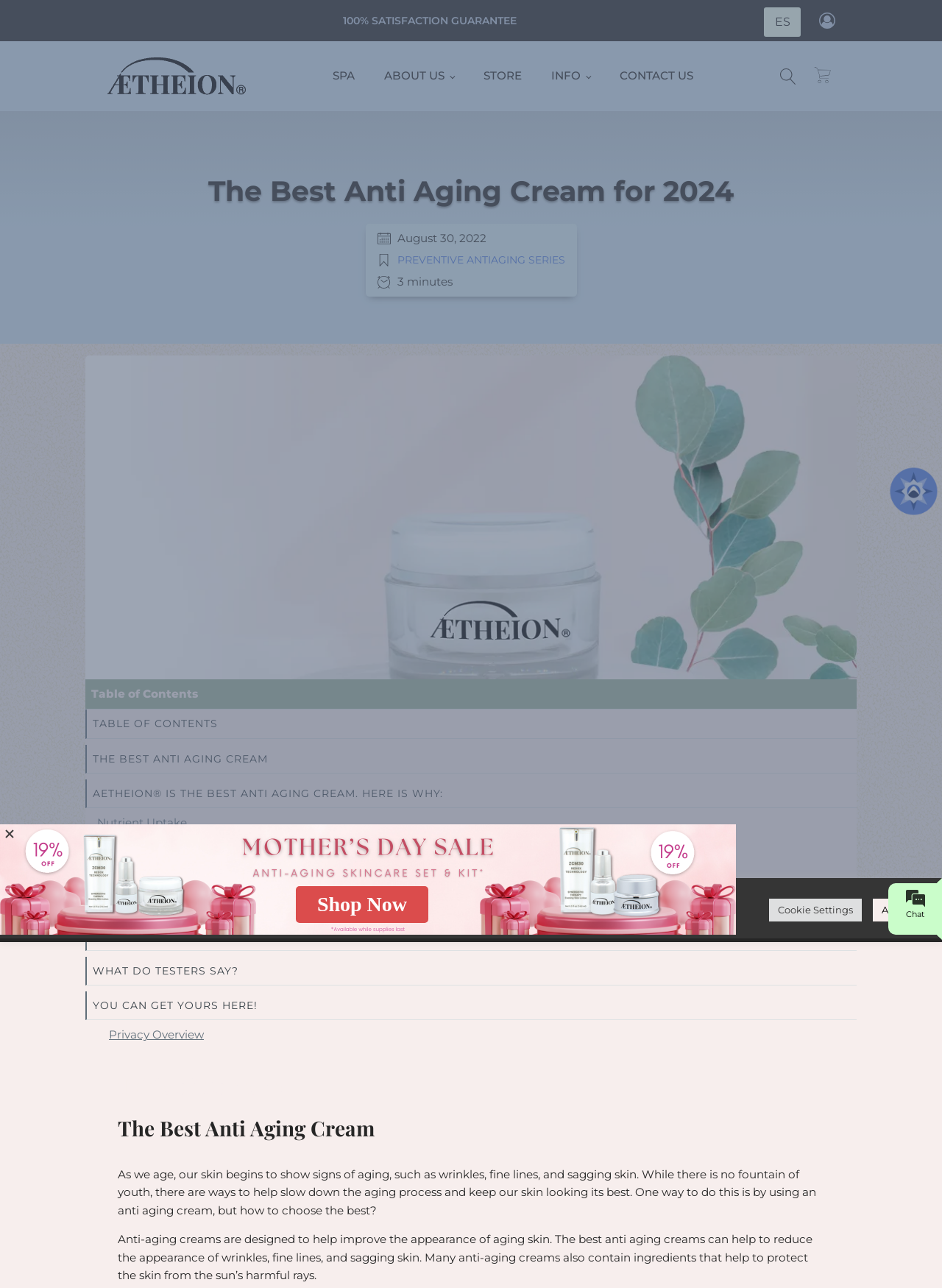Using the description: "Cookie Settings", identify the bounding box of the corresponding UI element in the screenshot.

[0.816, 0.698, 0.915, 0.715]